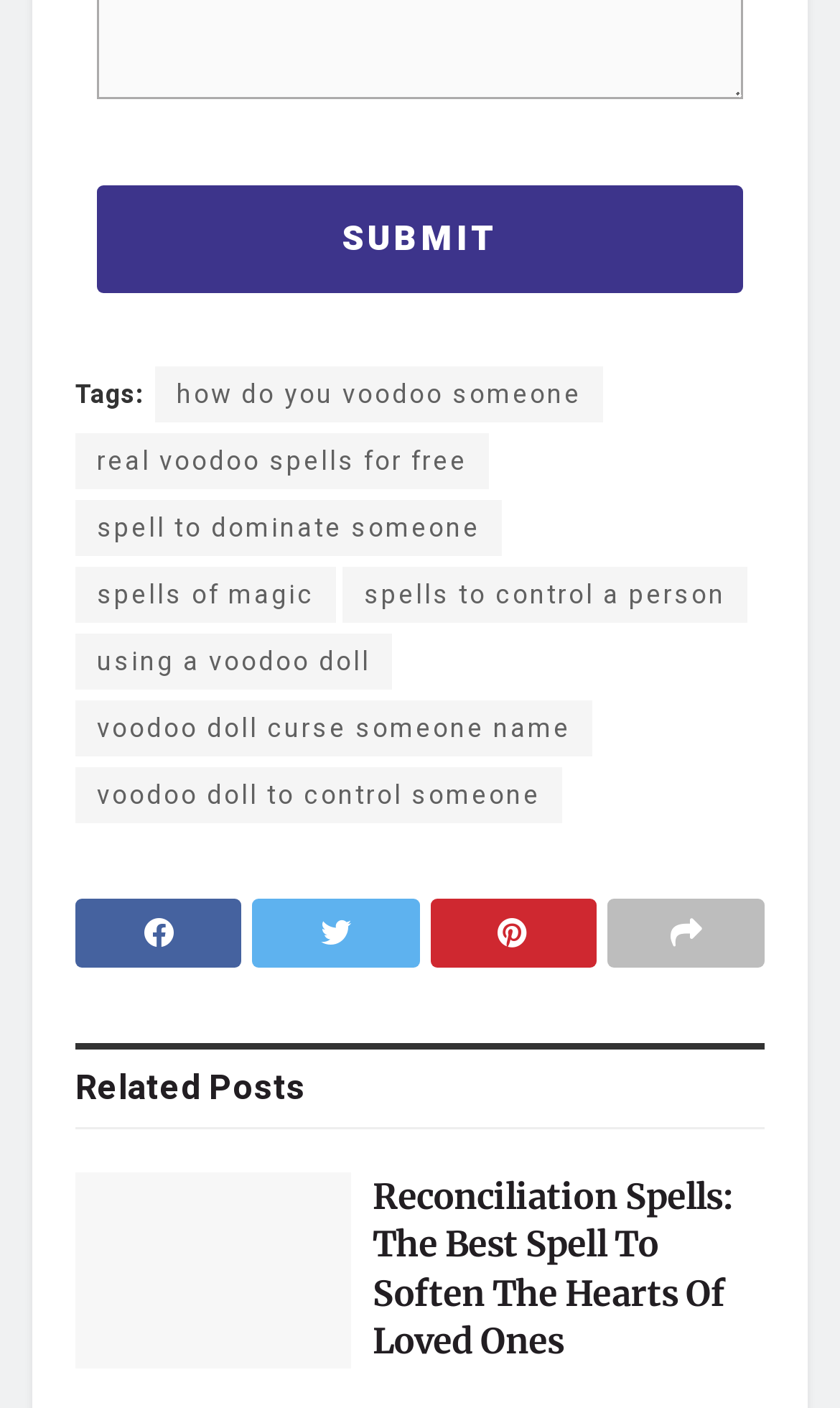Please determine the bounding box coordinates of the section I need to click to accomplish this instruction: "click the '' icon".

[0.09, 0.638, 0.288, 0.687]